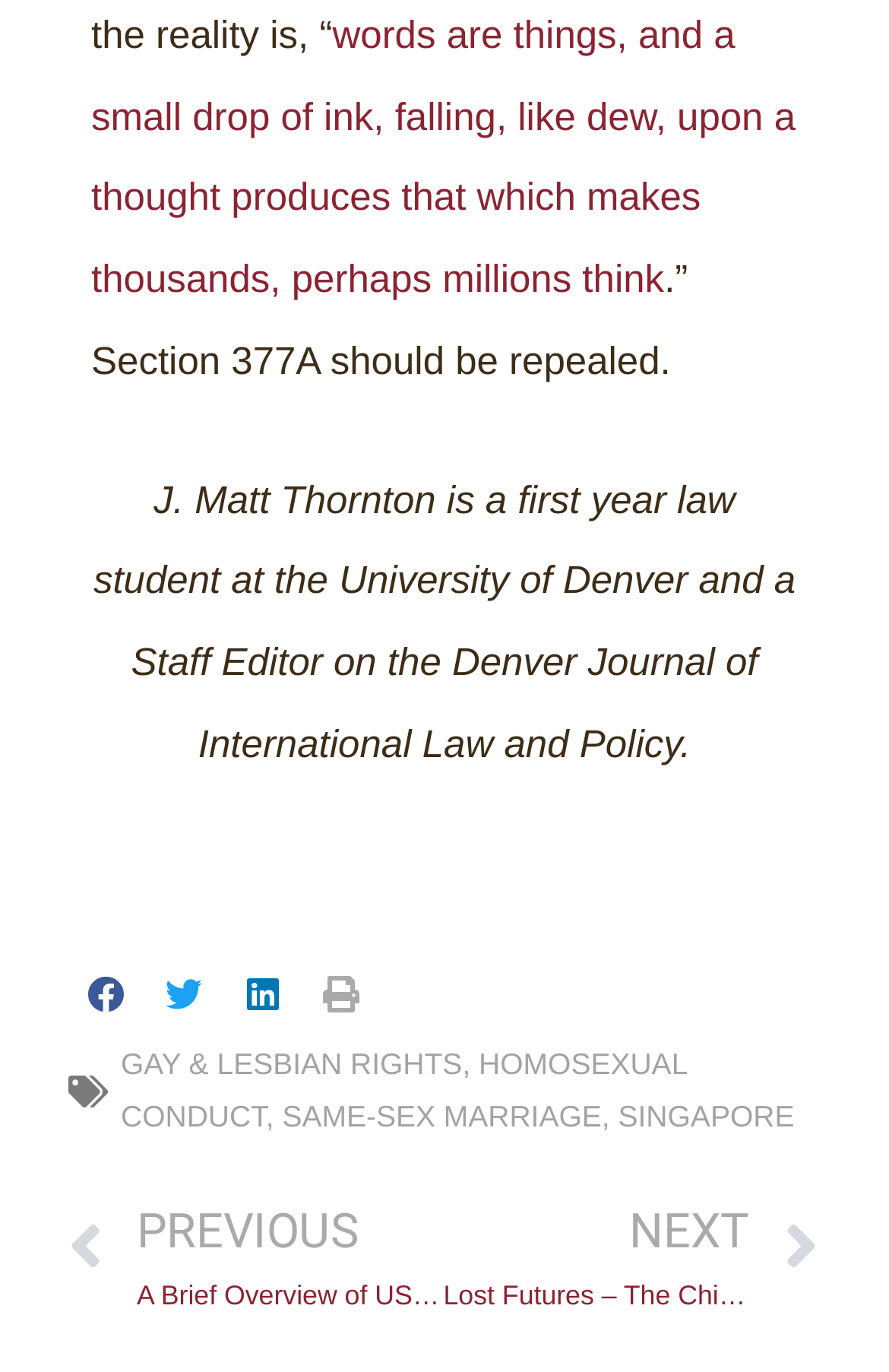Could you find the bounding box coordinates of the clickable area to complete this instruction: "Share on Facebook"?

[0.077, 0.692, 0.165, 0.758]